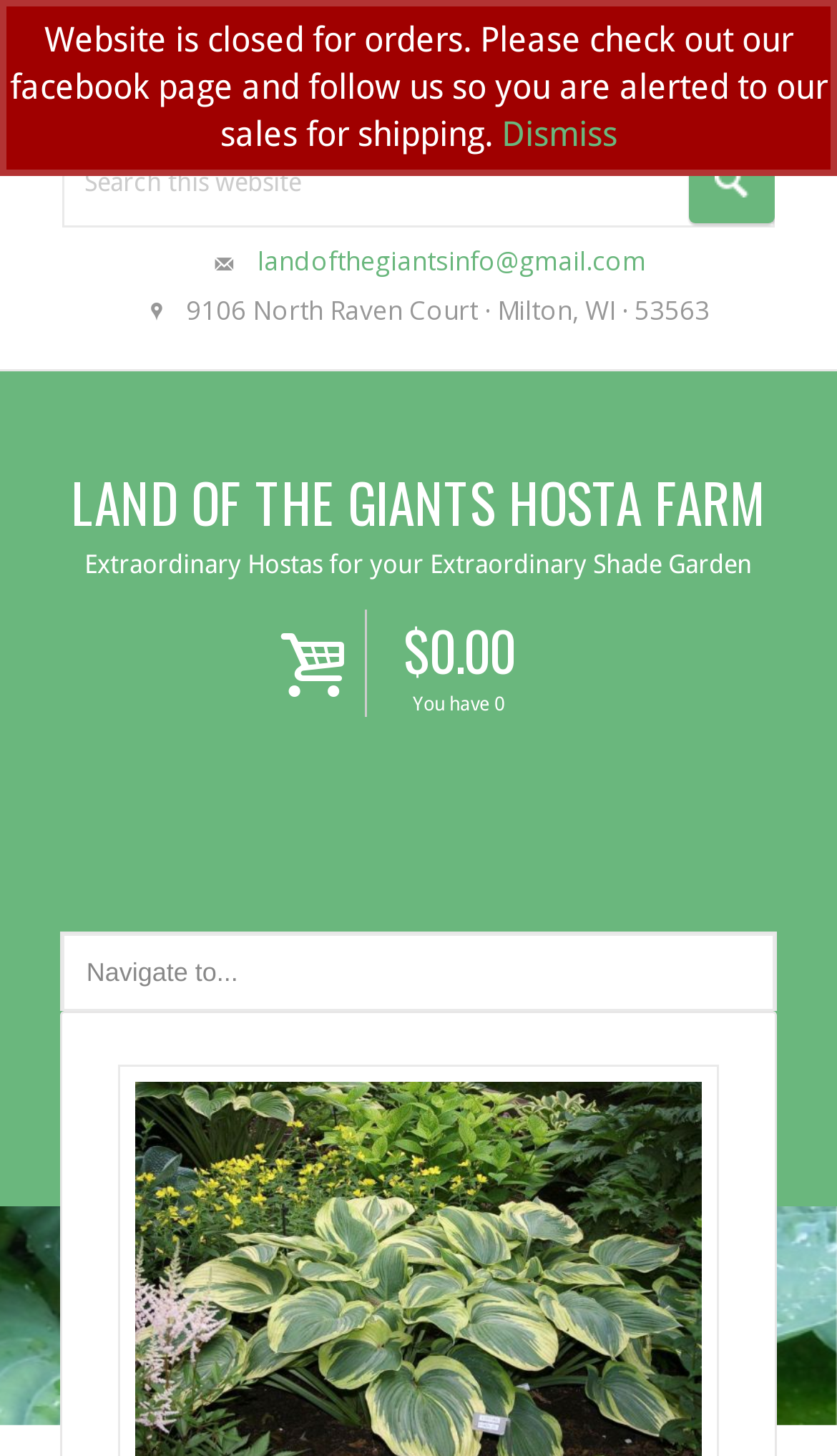Identify and provide the text of the main header on the webpage.

EARTH ANGEL *GIANTLAND SIZE*